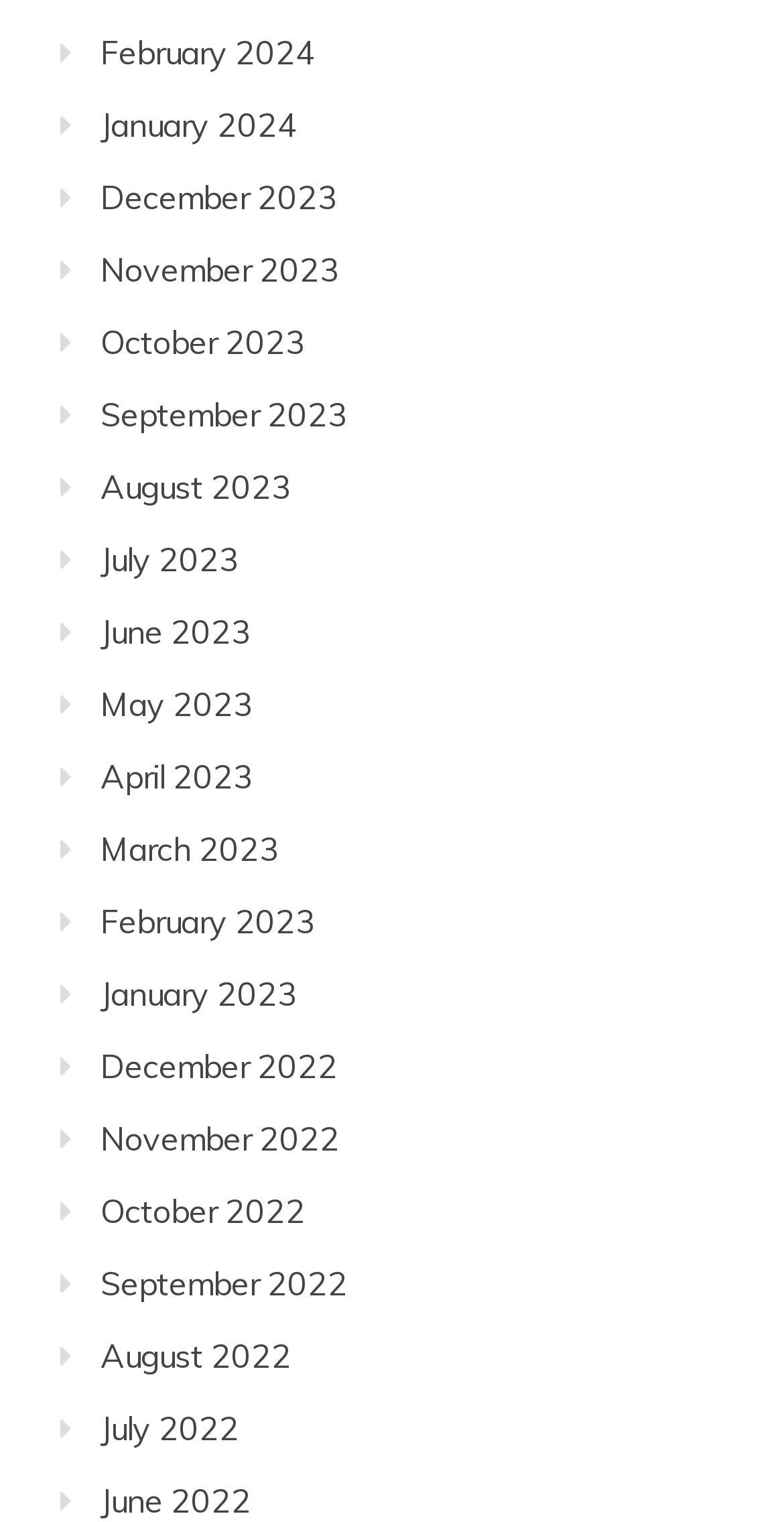Bounding box coordinates should be in the format (top-left x, top-left y, bottom-right x, bottom-right y) and all values should be floating point numbers between 0 and 1. Determine the bounding box coordinate for the UI element described as: May 2023

[0.128, 0.45, 0.323, 0.476]